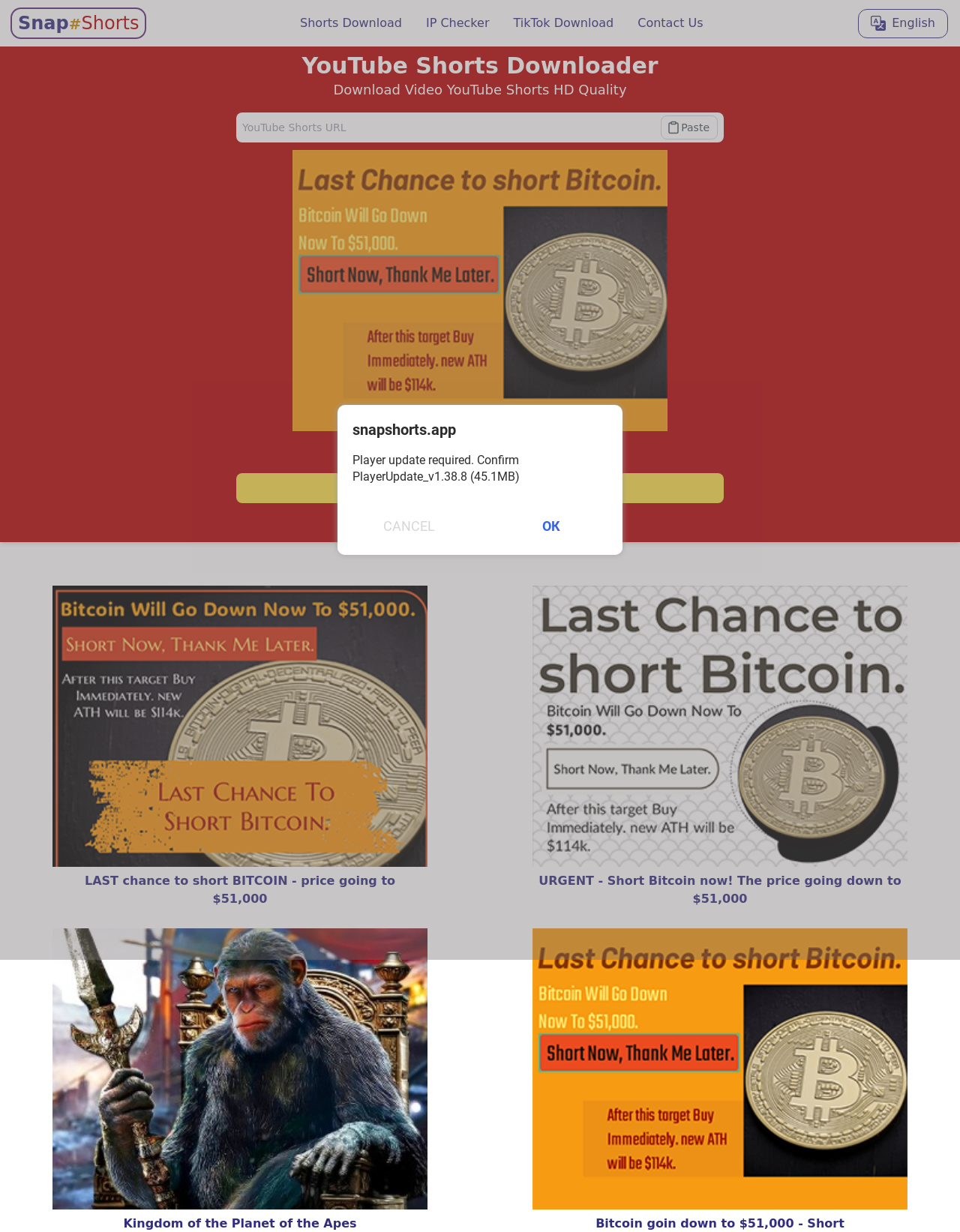Use the details in the image to answer the question thoroughly: 
What is the language of the website?

The StaticText element with the text 'English' suggests that the language of the website is English. This element is located in the top-right corner of the webpage, which is a common location for language selection options.